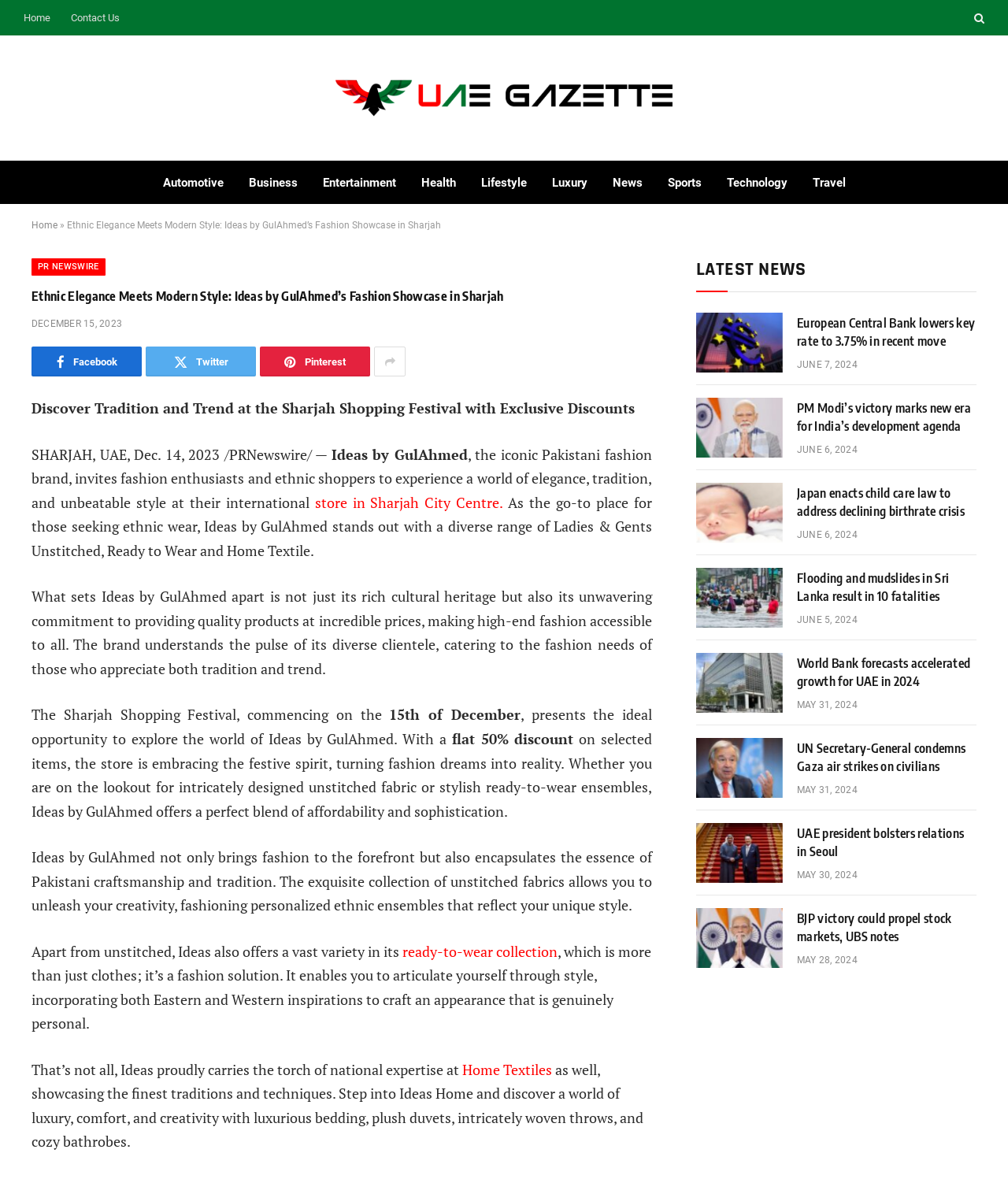Please specify the bounding box coordinates of the element that should be clicked to execute the given instruction: 'Click on the 'Home' link'. Ensure the coordinates are four float numbers between 0 and 1, expressed as [left, top, right, bottom].

[0.013, 0.0, 0.06, 0.03]